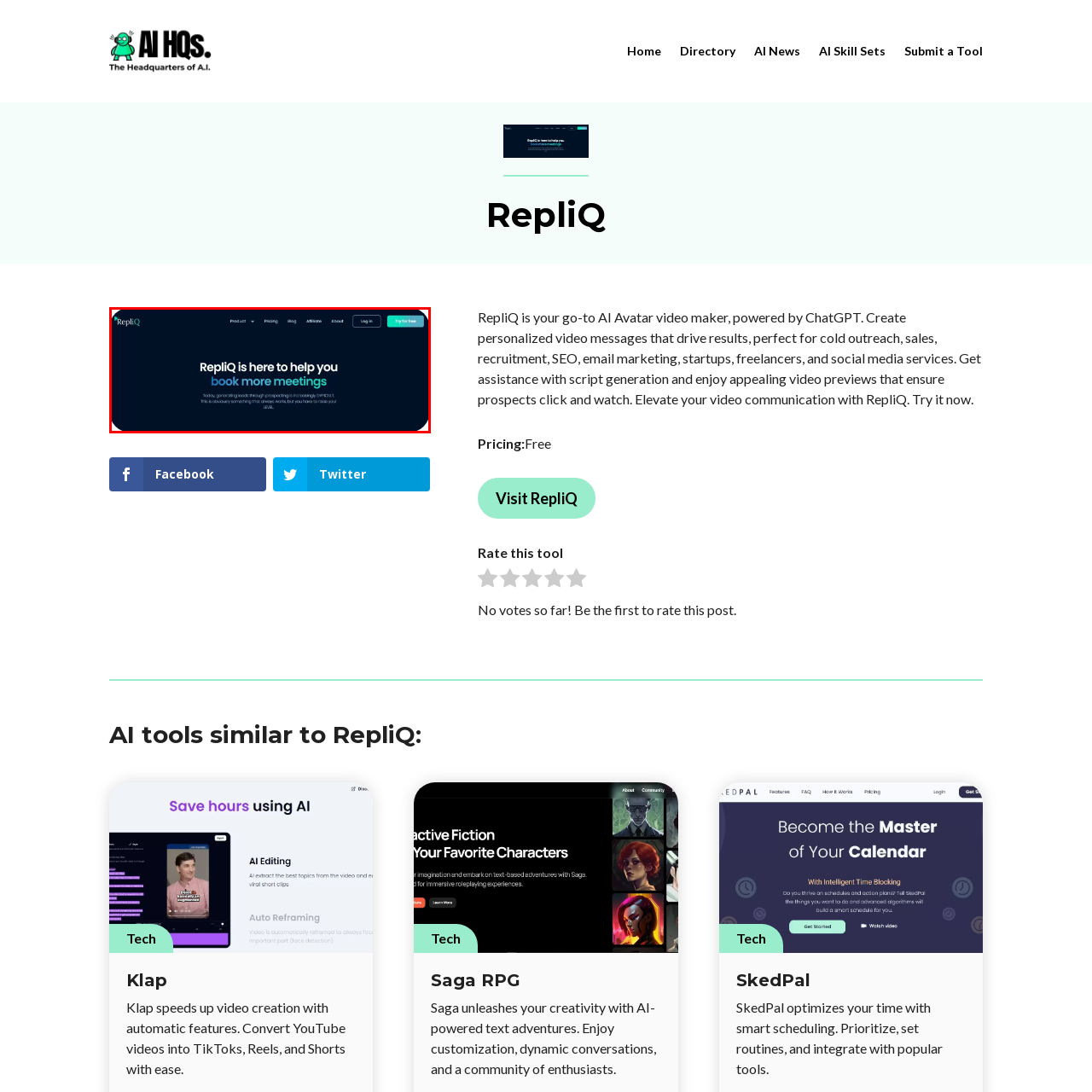Pay attention to the image inside the red rectangle, What is the color of the background? Answer briefly with a single word or phrase.

Dark